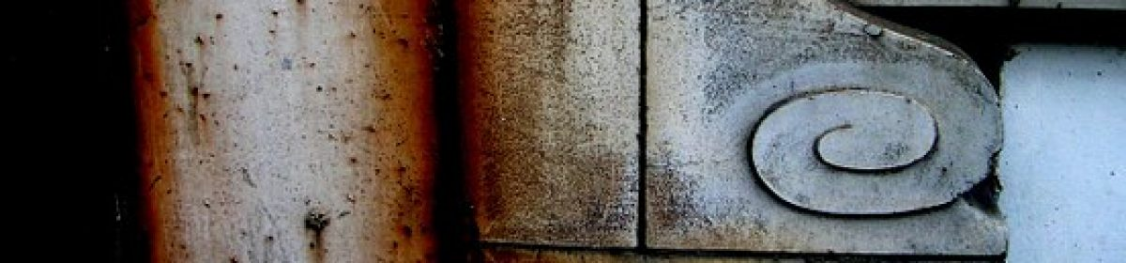Elaborate on the details you observe in the image.

This image showcases a detailed close-up of textured architectural features, likely part of a classic building or structure. The left section presents a vertical surface with a rugged, weathered appearance, hinting at years of exposure to the elements. The right section features an ornate design, characterized by a prominent swirling motif that adds an elegant touch to the overall image. The contrast between the roughness of the left side and the decorative swirl on the right draws the viewer’s attention, evoking themes of antiquity and craftsmanship. This image represents the artistry involved in architectural details that often go unnoticed but enhance the character of a structure. It is associated with the "Secret Flame Oasis," a community under the Ordo Templi Orientis, suggesting a connection to historical and esoteric traditions.